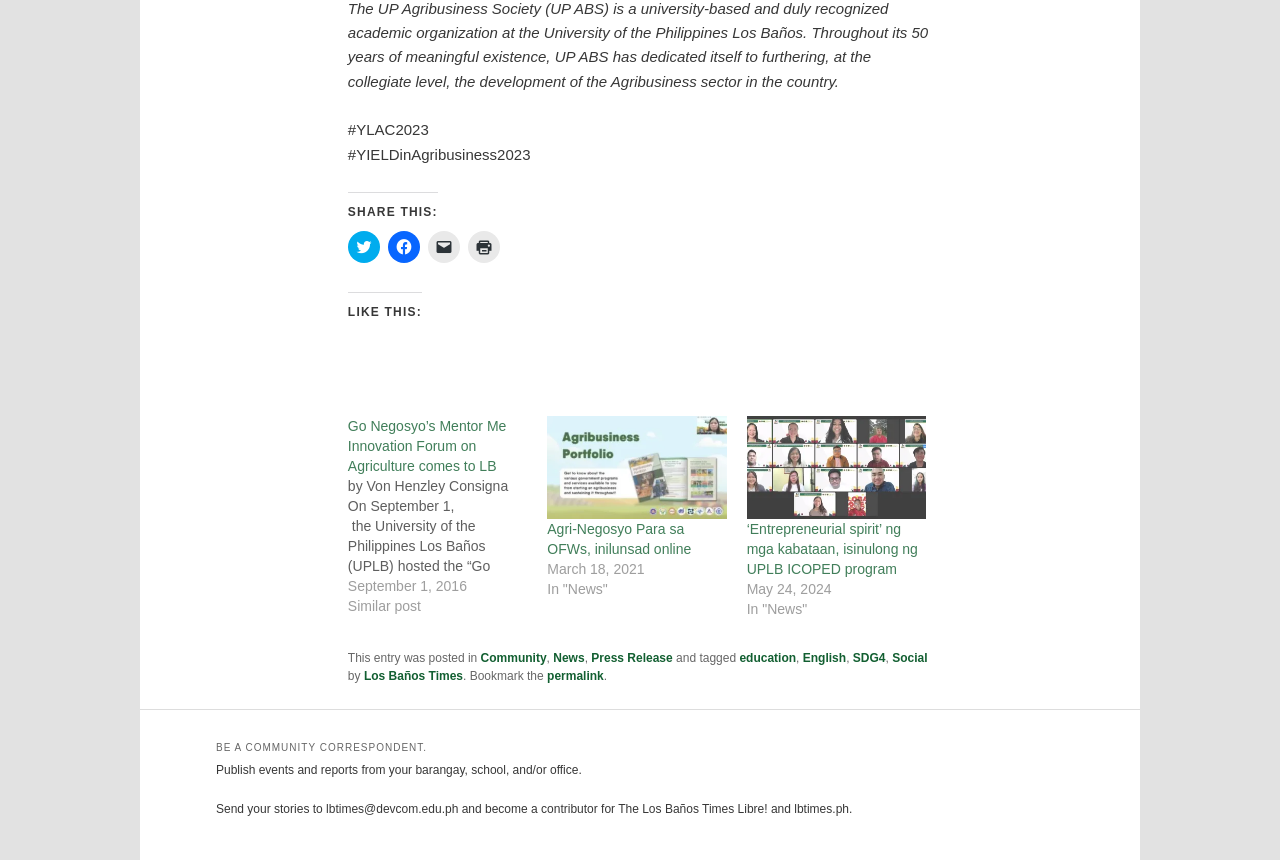Use a single word or phrase to respond to the question:
What is the title of the event mentioned in the webpage?

Mentor Me Innovation Forum on Agriculture